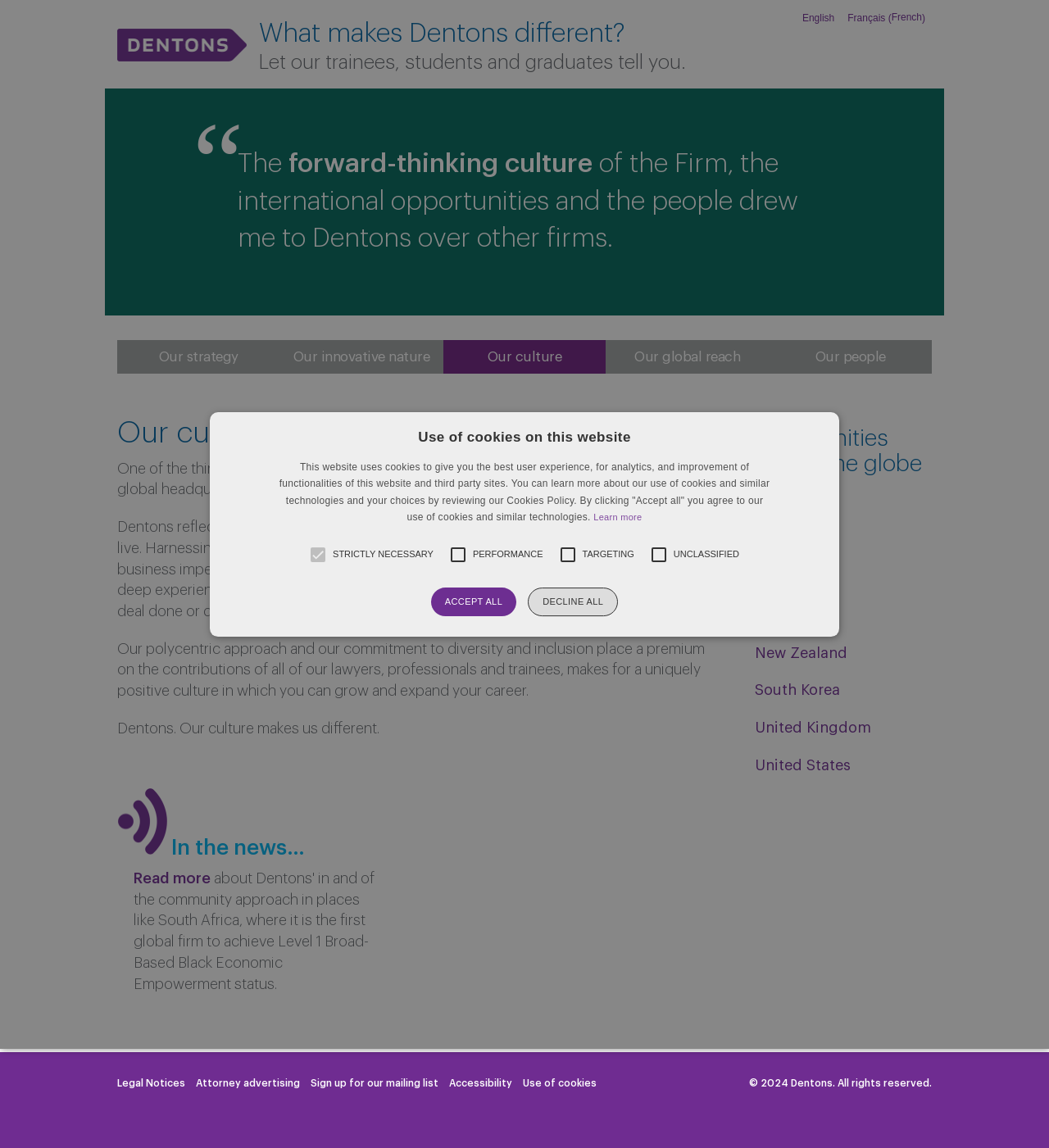Pinpoint the bounding box coordinates of the element that must be clicked to accomplish the following instruction: "Click the link to view our innovative nature". The coordinates should be in the format of four float numbers between 0 and 1, i.e., [left, top, right, bottom].

[0.267, 0.296, 0.422, 0.326]